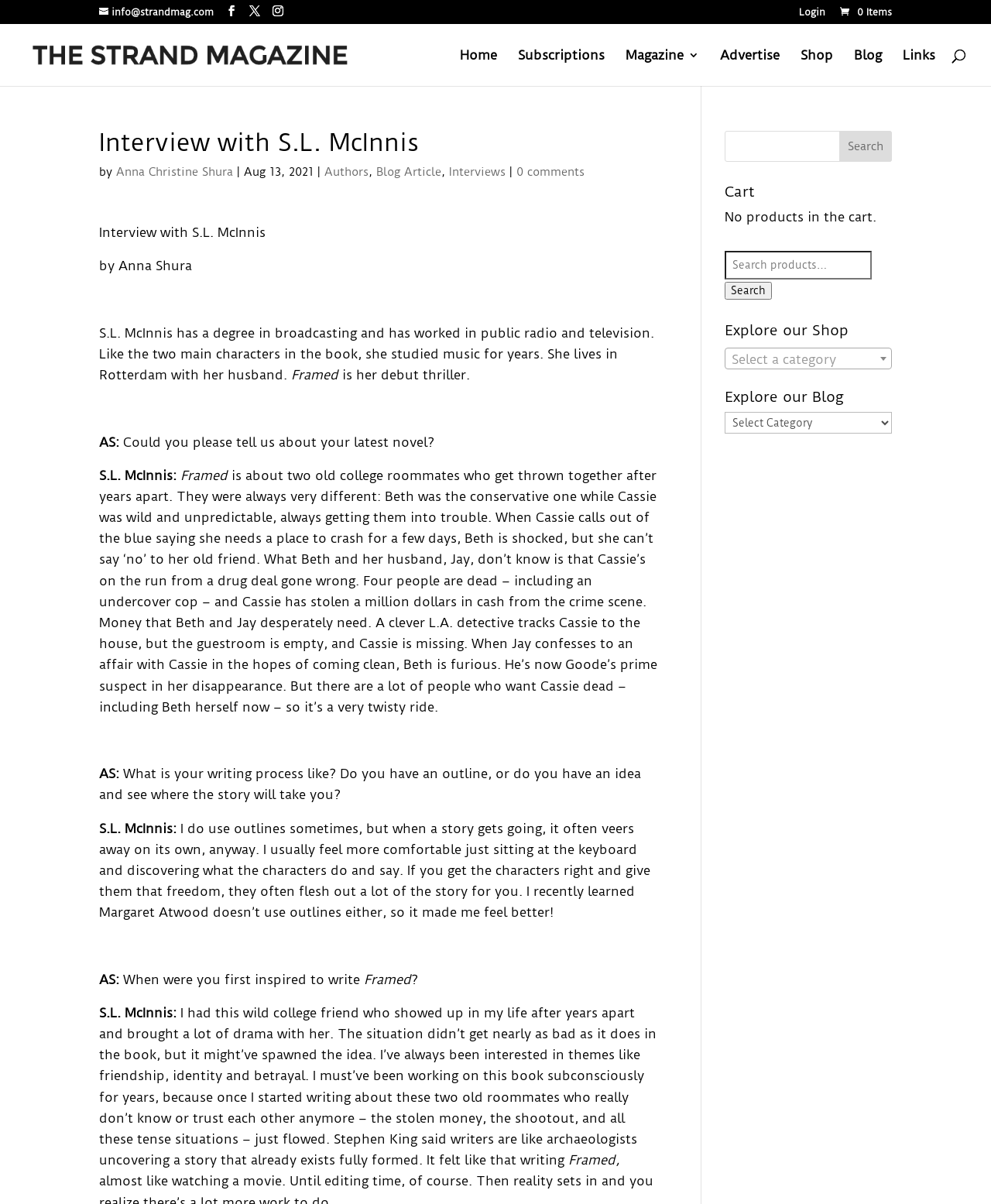What is the occupation of S.L. McInnis?
Could you answer the question with a detailed and thorough explanation?

I found the answer by reading the text of the interview, where S.L. McInnis is introduced as the author of the book 'Framed'. Additionally, the context of the interview suggests that she is an author, as she is being asked questions about her writing process and book.